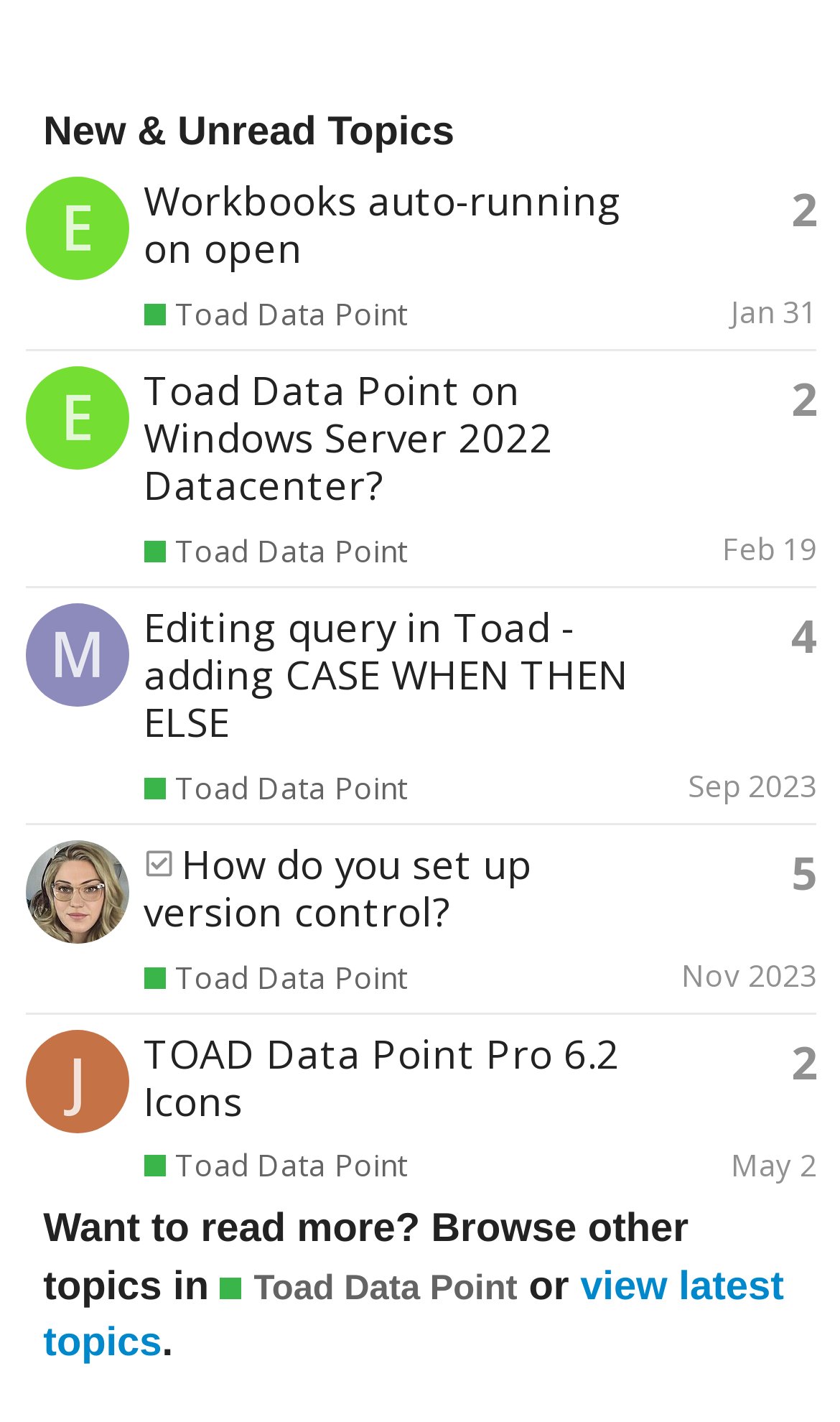Provide the bounding box coordinates of the section that needs to be clicked to accomplish the following instruction: "View latest topics."

[0.051, 0.887, 0.933, 0.959]